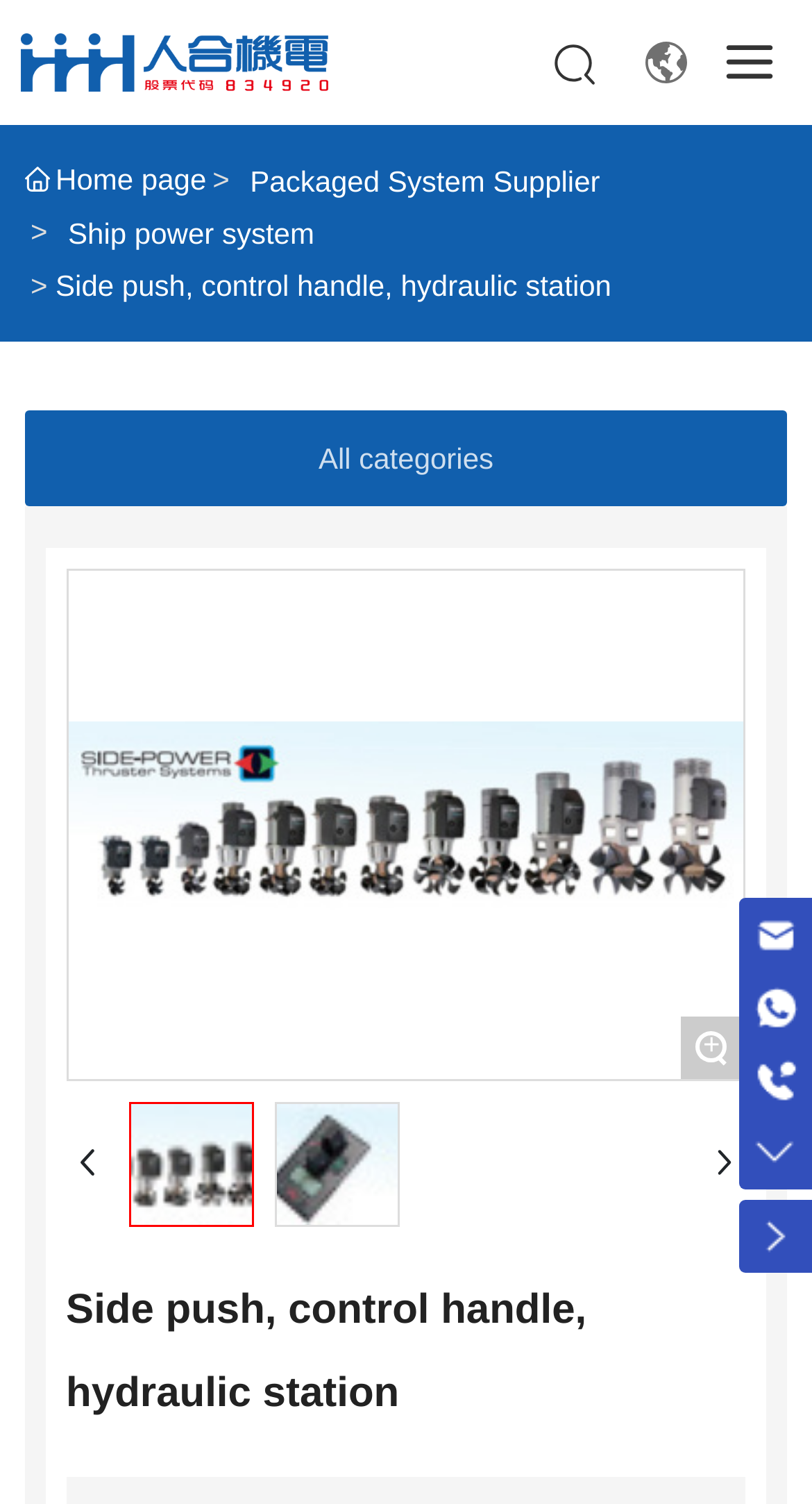Please look at the image and answer the question with a detailed explanation: What is the contact method?

The contact methods can be found at the bottom right corner of the webpage. There are links to email, WhatsApp, and telephone numbers, which can be used to contact the company.